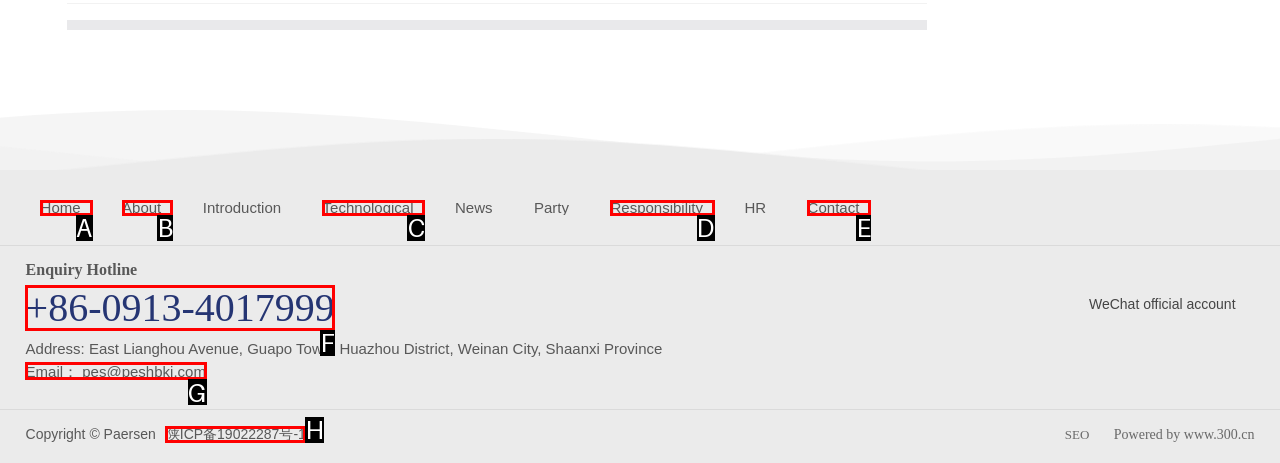Tell me which letter corresponds to the UI element that should be clicked to fulfill this instruction: Send an email to pes@peshbkj.com
Answer using the letter of the chosen option directly.

G